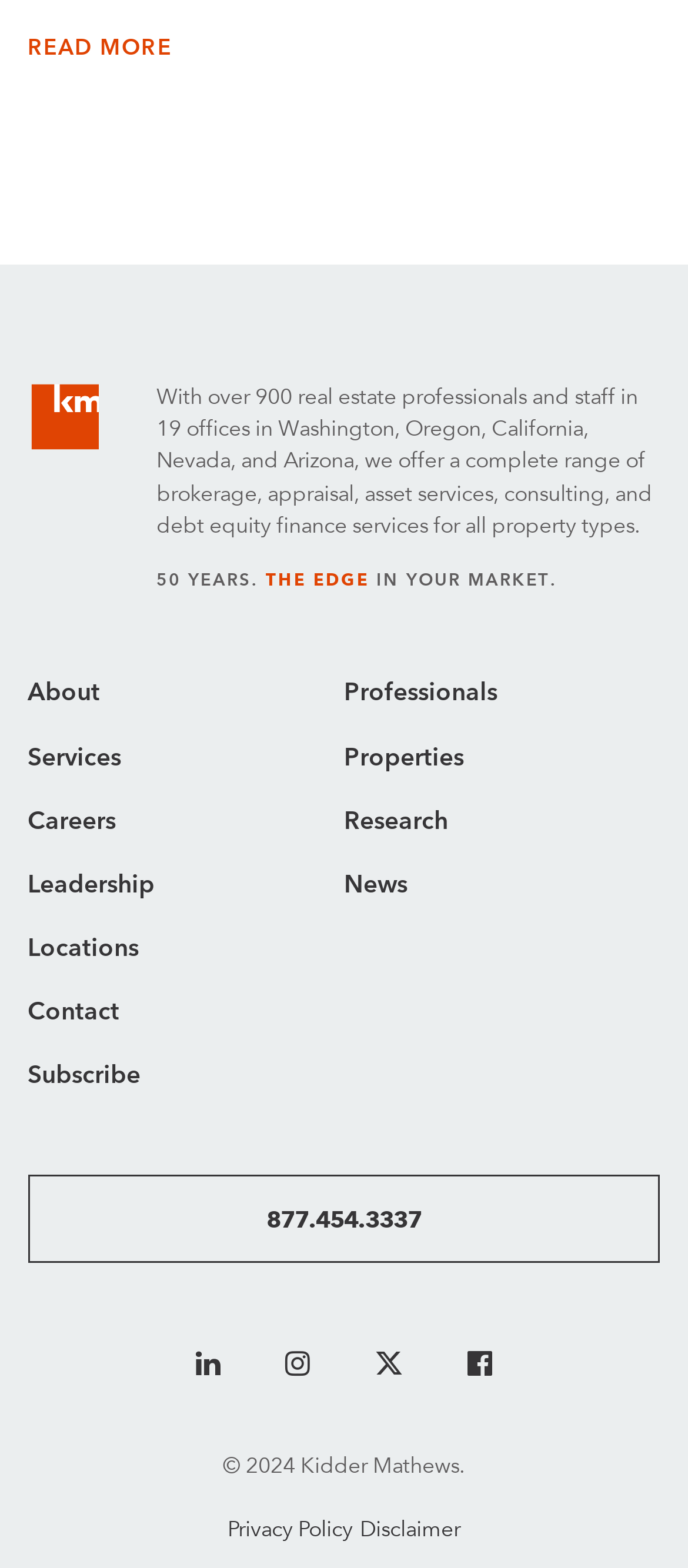How many offices does the company have?
Using the details shown in the screenshot, provide a comprehensive answer to the question.

I found the information in the first paragraph of the webpage, which states 'With over 900 real estate professionals and staff in 19 offices in Washington, Oregon, California, Nevada, and Arizona...'.